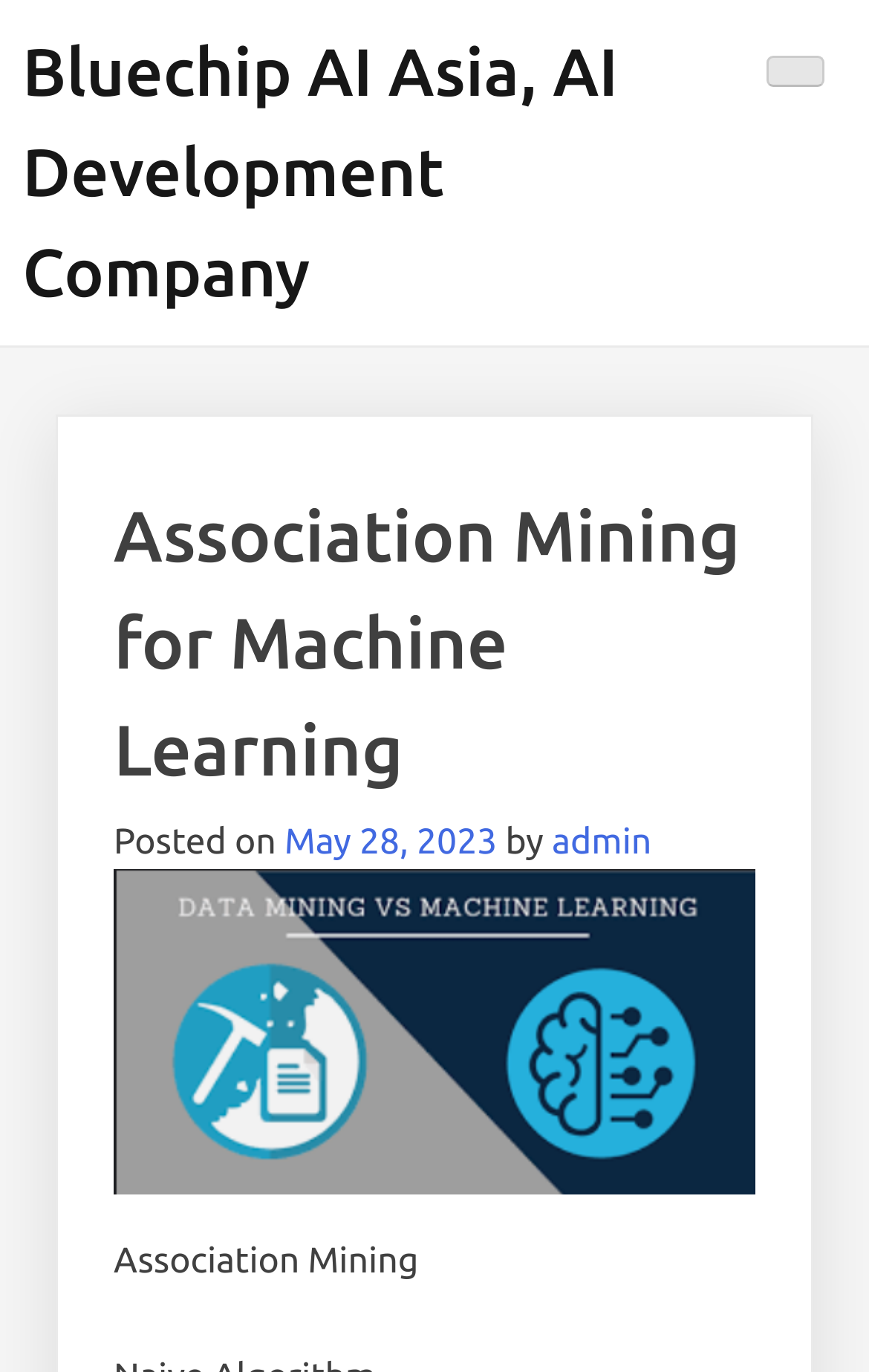Identify the text that serves as the heading for the webpage and generate it.

Association Mining for Machine Learning